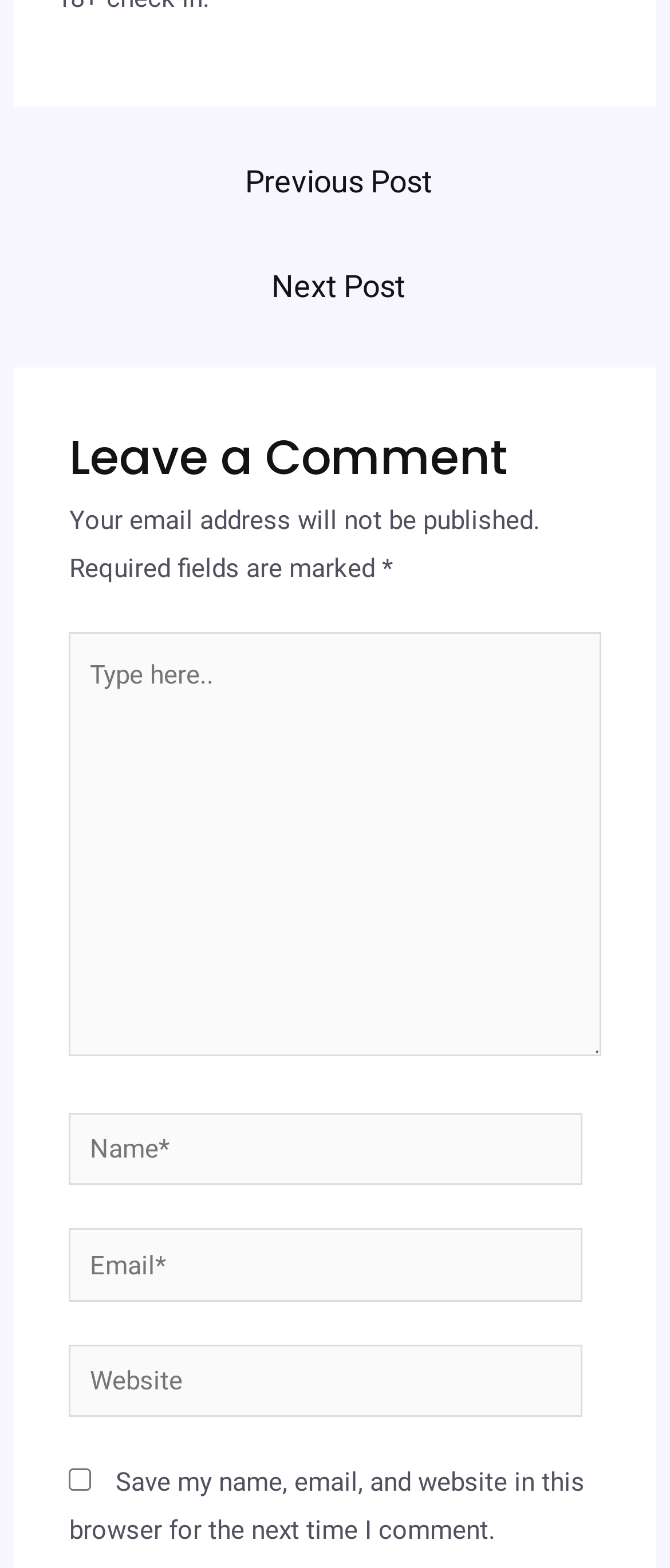From the webpage screenshot, predict the bounding box coordinates (top-left x, top-left y, bottom-right x, bottom-right y) for the UI element described here: Next Post →

[0.026, 0.161, 0.984, 0.208]